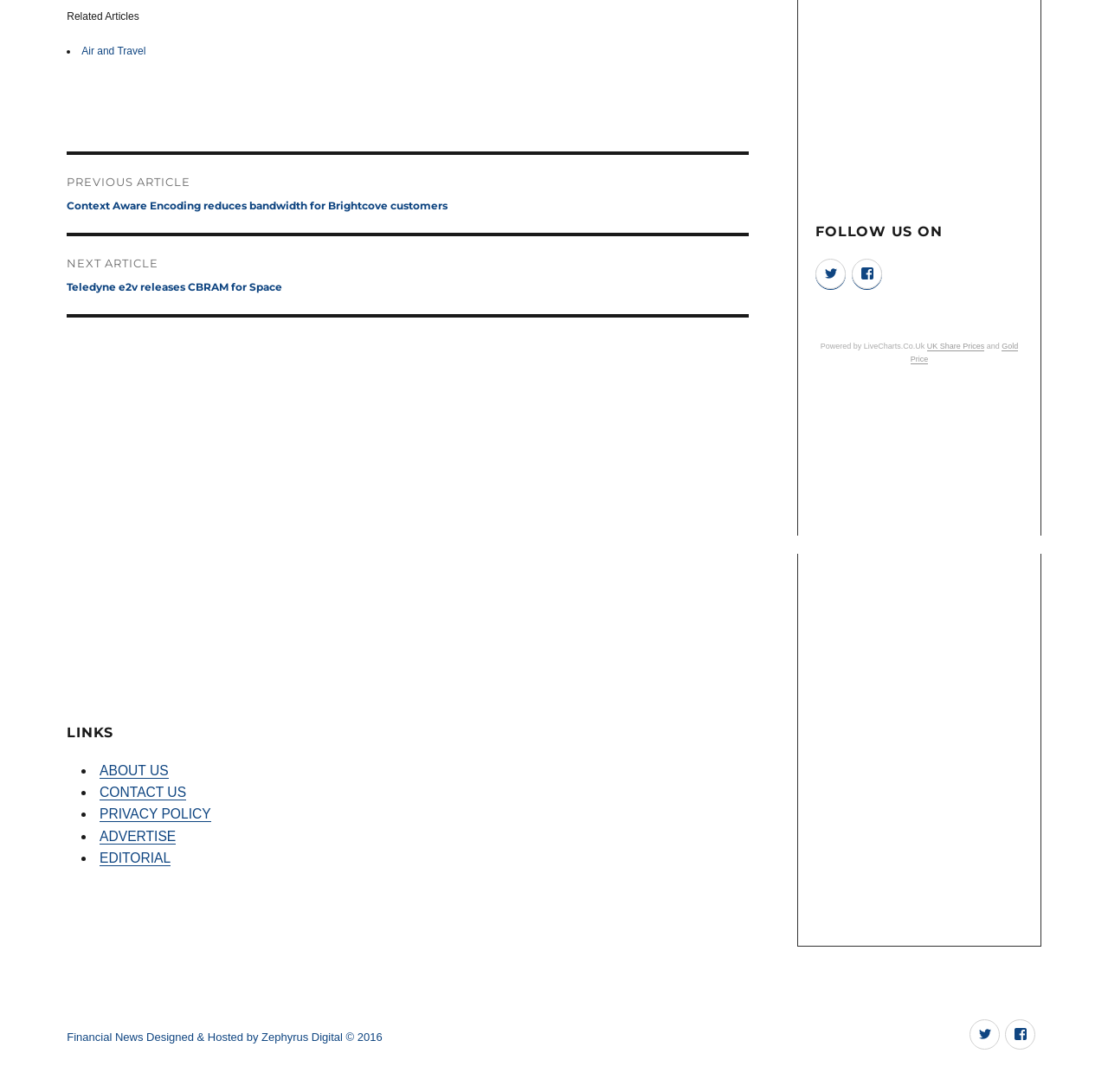Using the provided element description: "Facebook", identify the bounding box coordinates. The coordinates should be four floats between 0 and 1 in the order [left, top, right, bottom].

[0.769, 0.237, 0.796, 0.265]